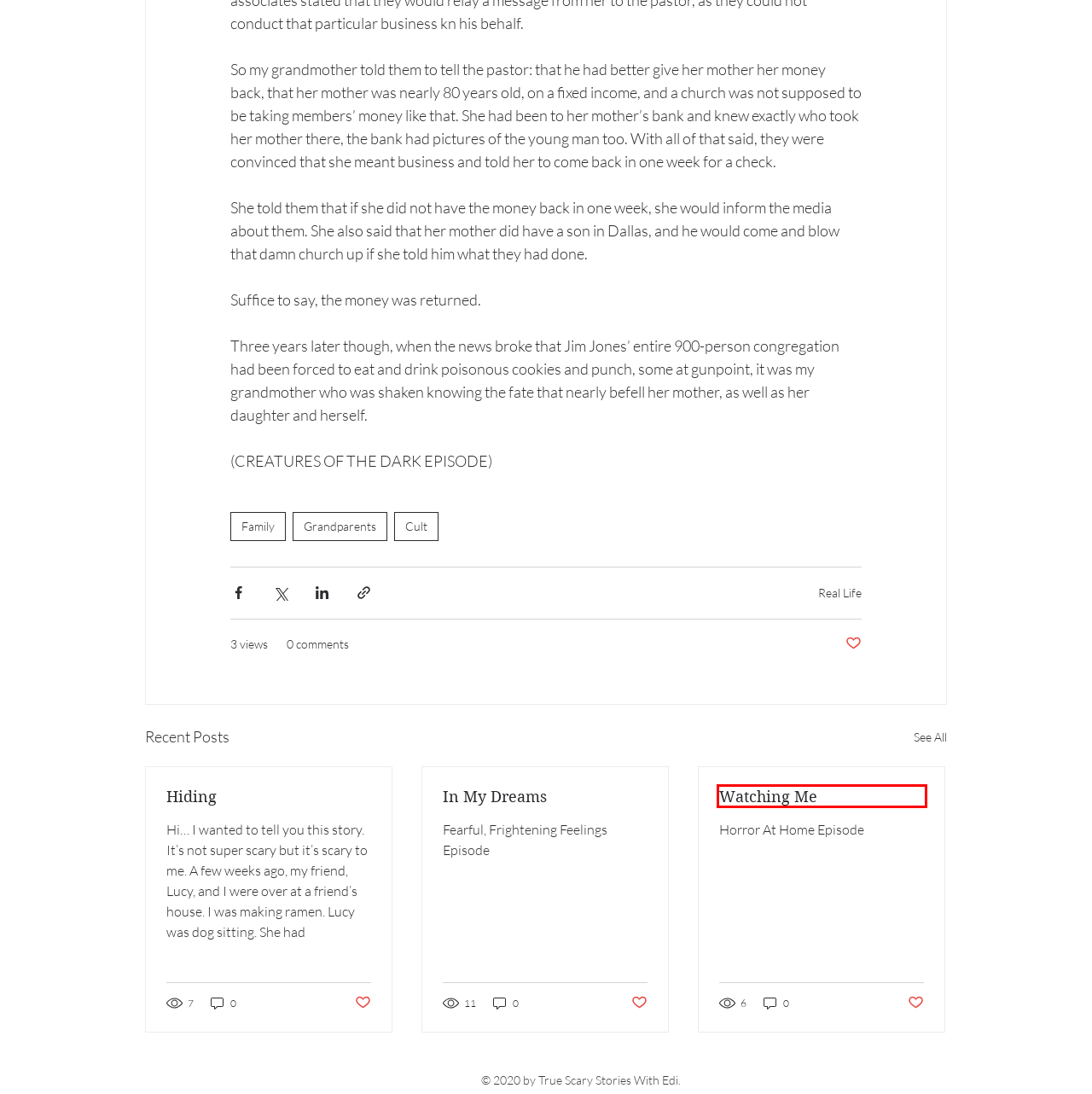Examine the screenshot of the webpage, which includes a red bounding box around an element. Choose the best matching webpage description for the page that will be displayed after clicking the element inside the red bounding box. Here are the candidates:
A. Cryptid
B. Ritual
C. In My Dreams
D. Cult | True Scary Stories
E. Family | True Scary Stories
F. Watching Me
G. Grandparents | True Scary Stories
H. Hiding

F